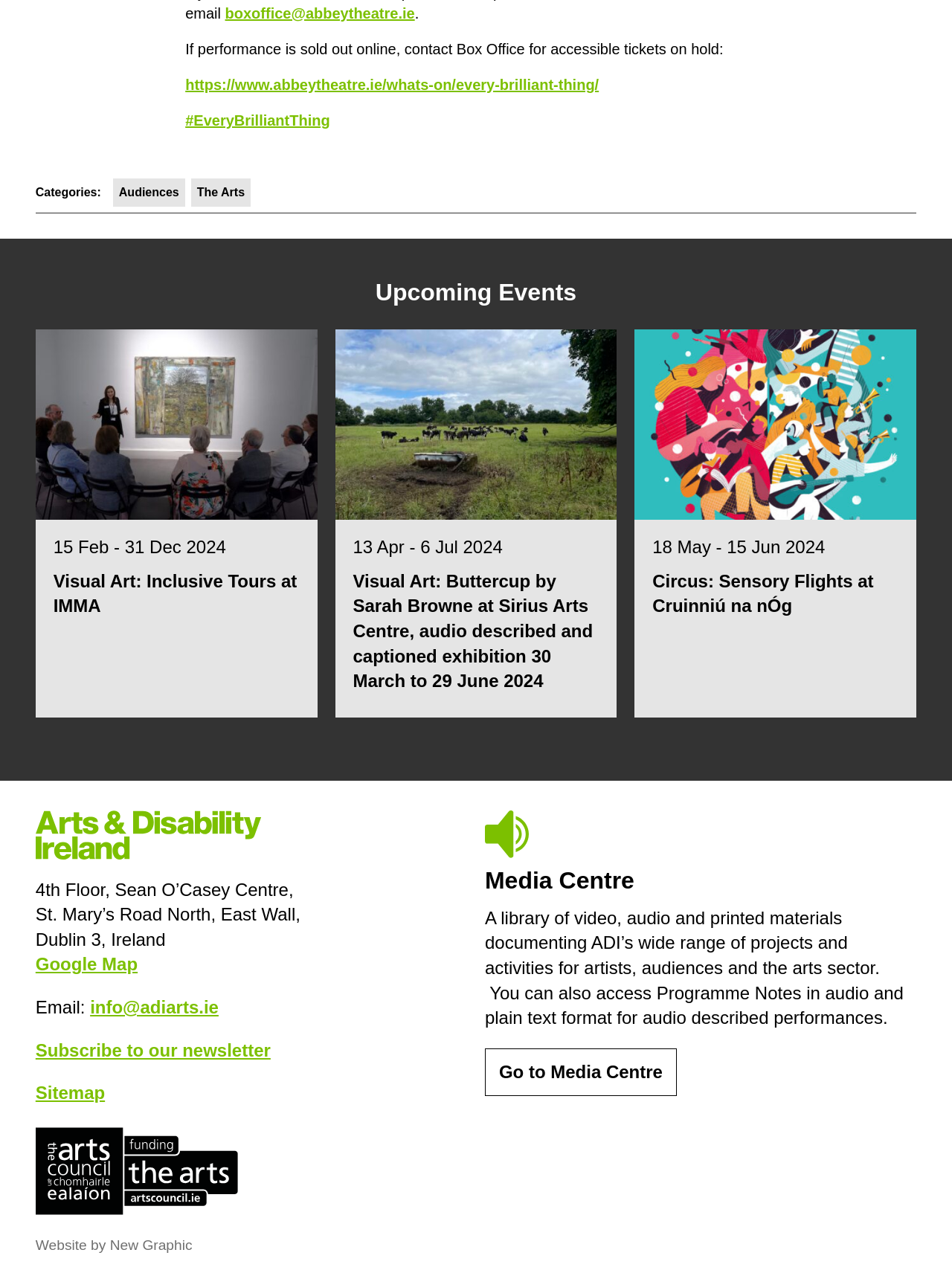With reference to the screenshot, provide a detailed response to the question below:
What is the address of Arts & Disability Ireland?

The address of Arts & Disability Ireland can be found at the bottom of the webpage, where it lists the address as '4th Floor, Sean O’Casey Centre, St. Mary’s Road North, East Wall, Dublin 3, Ireland'.